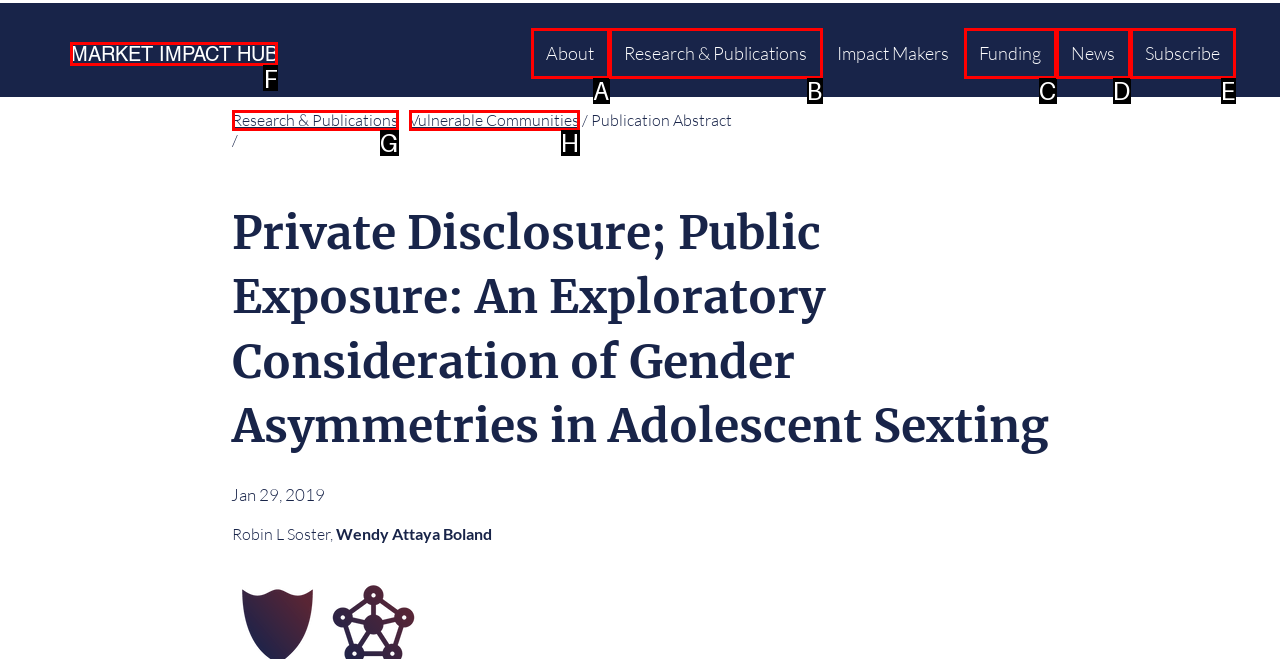For the task: go to MARKET IMPACT HUB, tell me the letter of the option you should click. Answer with the letter alone.

F